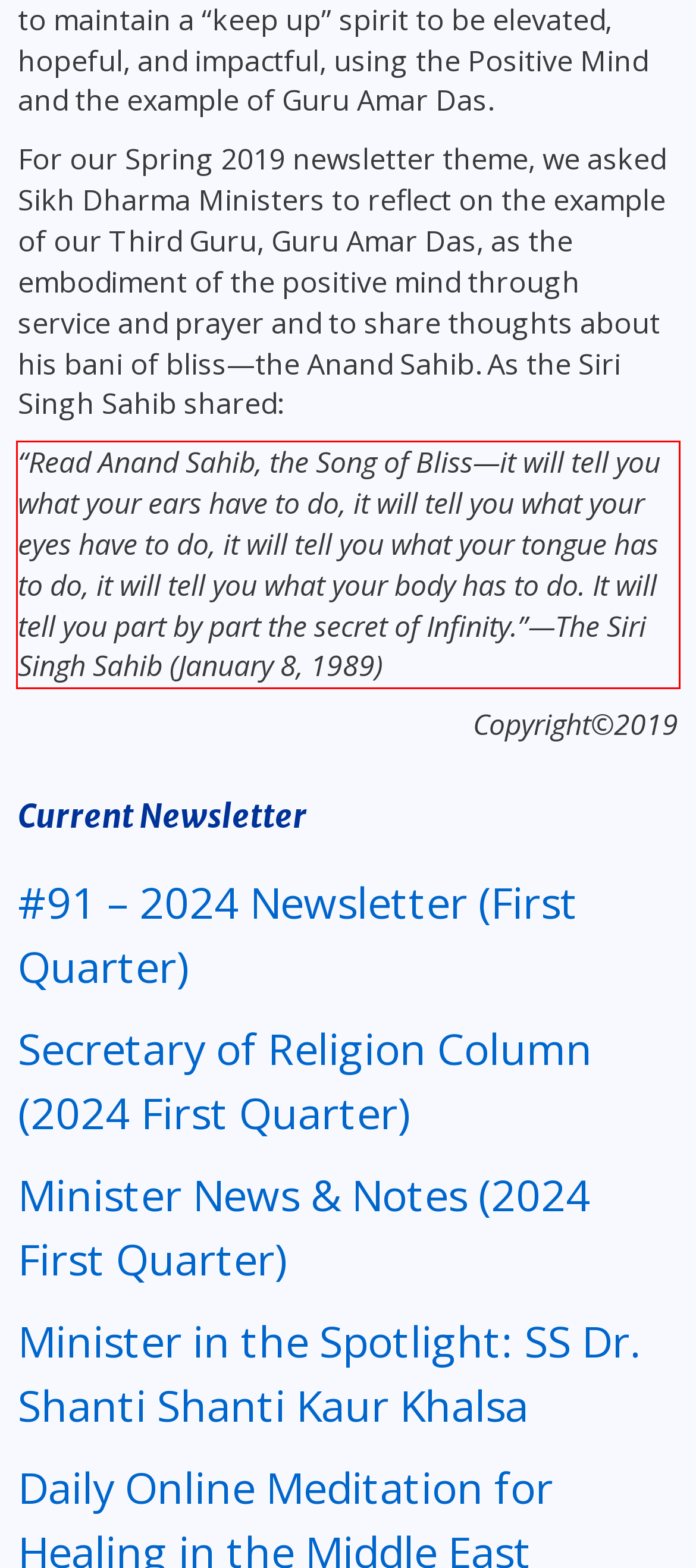With the given screenshot of a webpage, locate the red rectangle bounding box and extract the text content using OCR.

“Read Anand Sahib, the Song of Bliss—it will tell you what your ears have to do, it will tell you what your eyes have to do, it will tell you what your tongue has to do, it will tell you what your body has to do. It will tell you part by part the secret of Infinity.”—The Siri Singh Sahib (January 8, 1989)